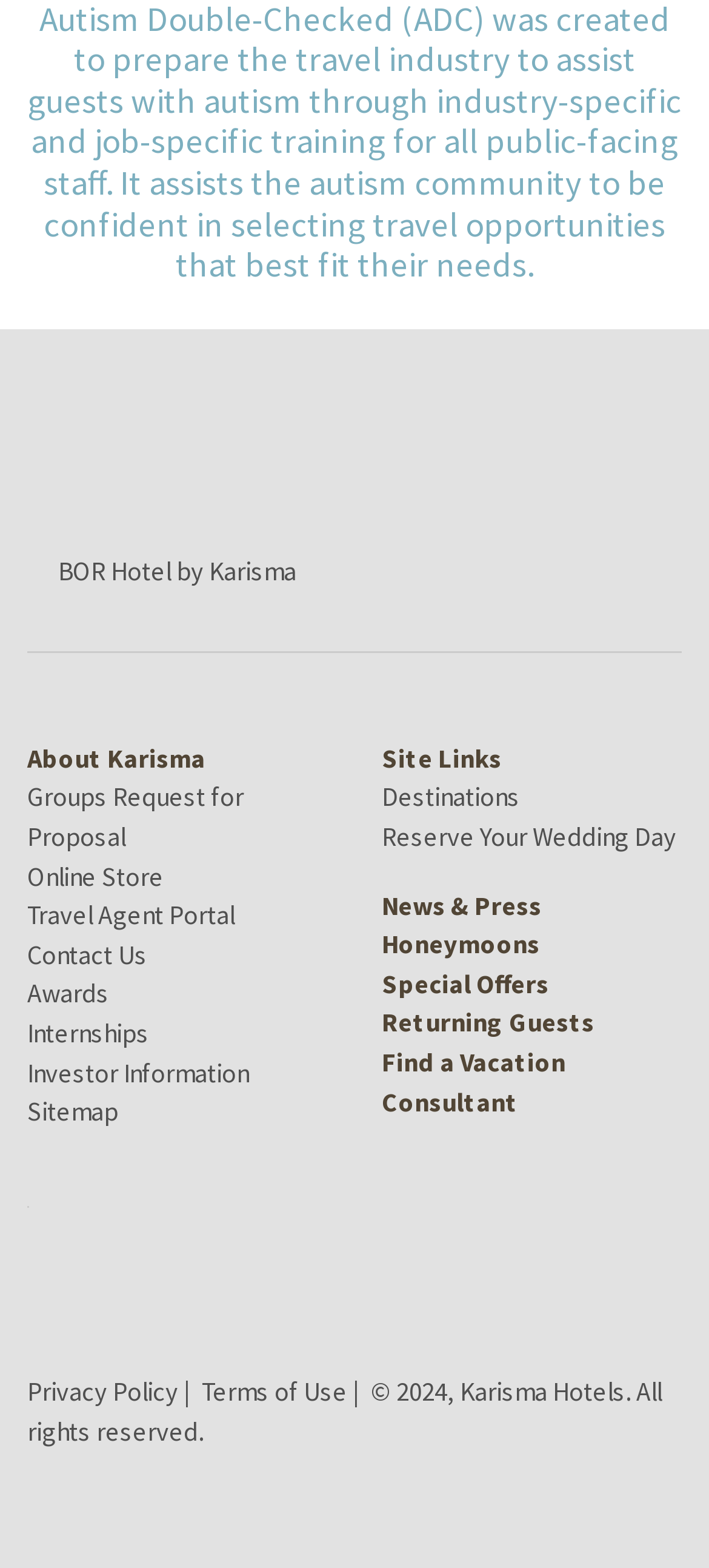What is the purpose of the 'Groups Request for Proposal' link?
Based on the image, provide your answer in one word or phrase.

To request a proposal for groups